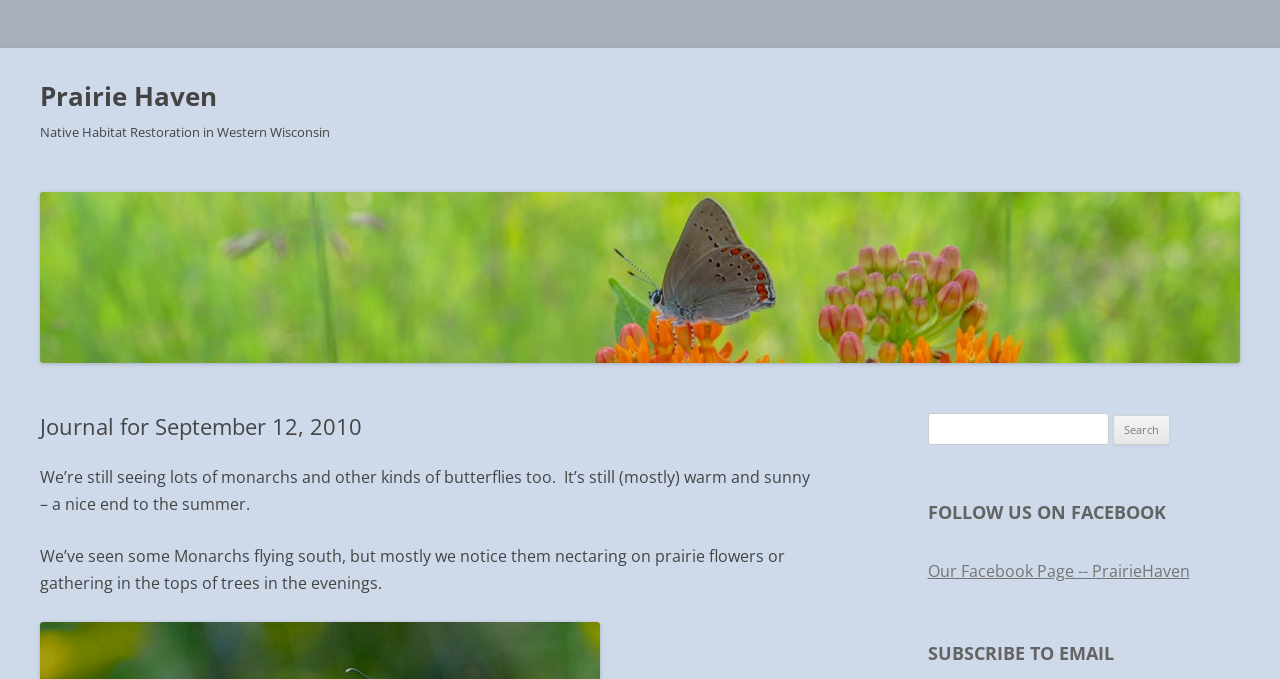Given the webpage screenshot, identify the bounding box of the UI element that matches this description: "Our Facebook Page -- PrairieHaven".

[0.725, 0.824, 0.929, 0.857]